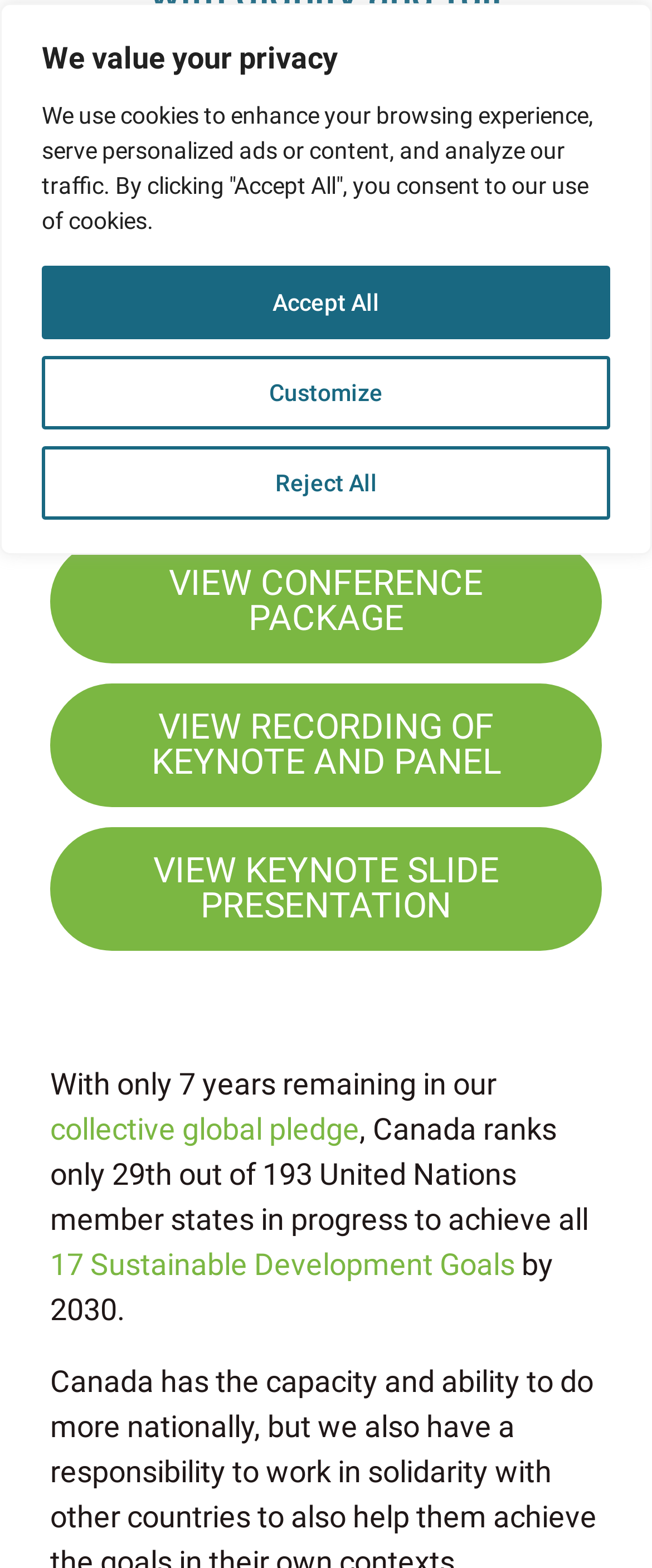Identify the bounding box of the HTML element described as: "Reject All".

[0.064, 0.285, 0.936, 0.331]